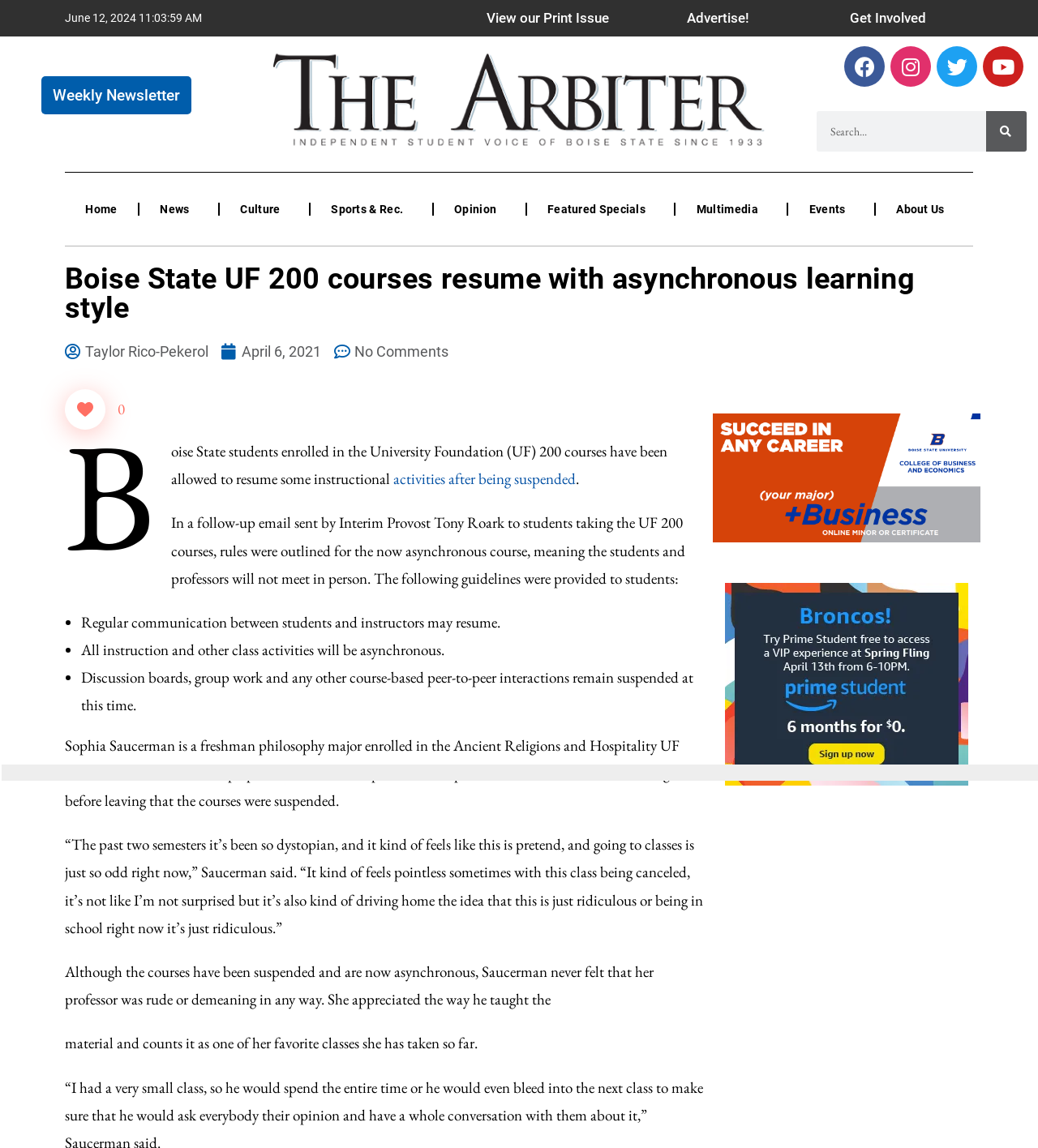Using a single word or phrase, answer the following question: 
What is Sophia Saucerman's major?

Philosophy